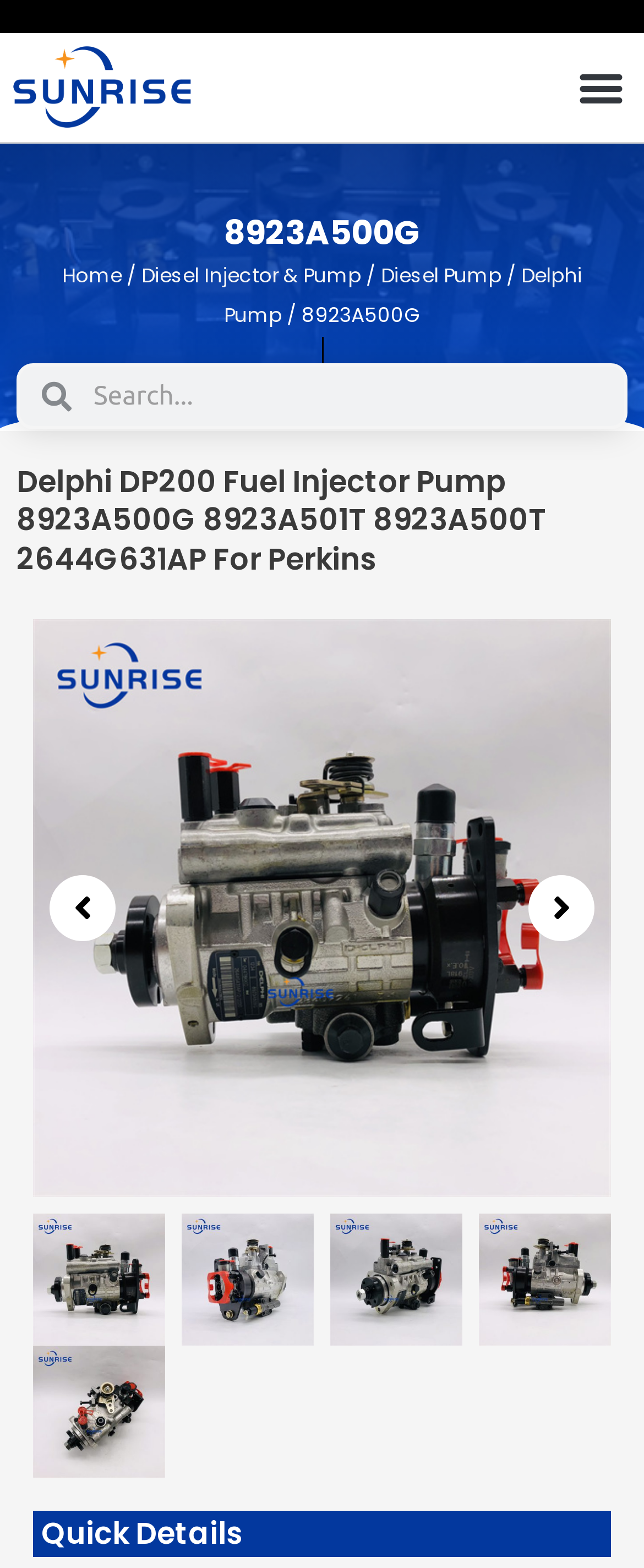Please specify the bounding box coordinates for the clickable region that will help you carry out the instruction: "View Delphi DP200 Fuel Injector Pump details".

[0.051, 0.395, 0.949, 0.764]